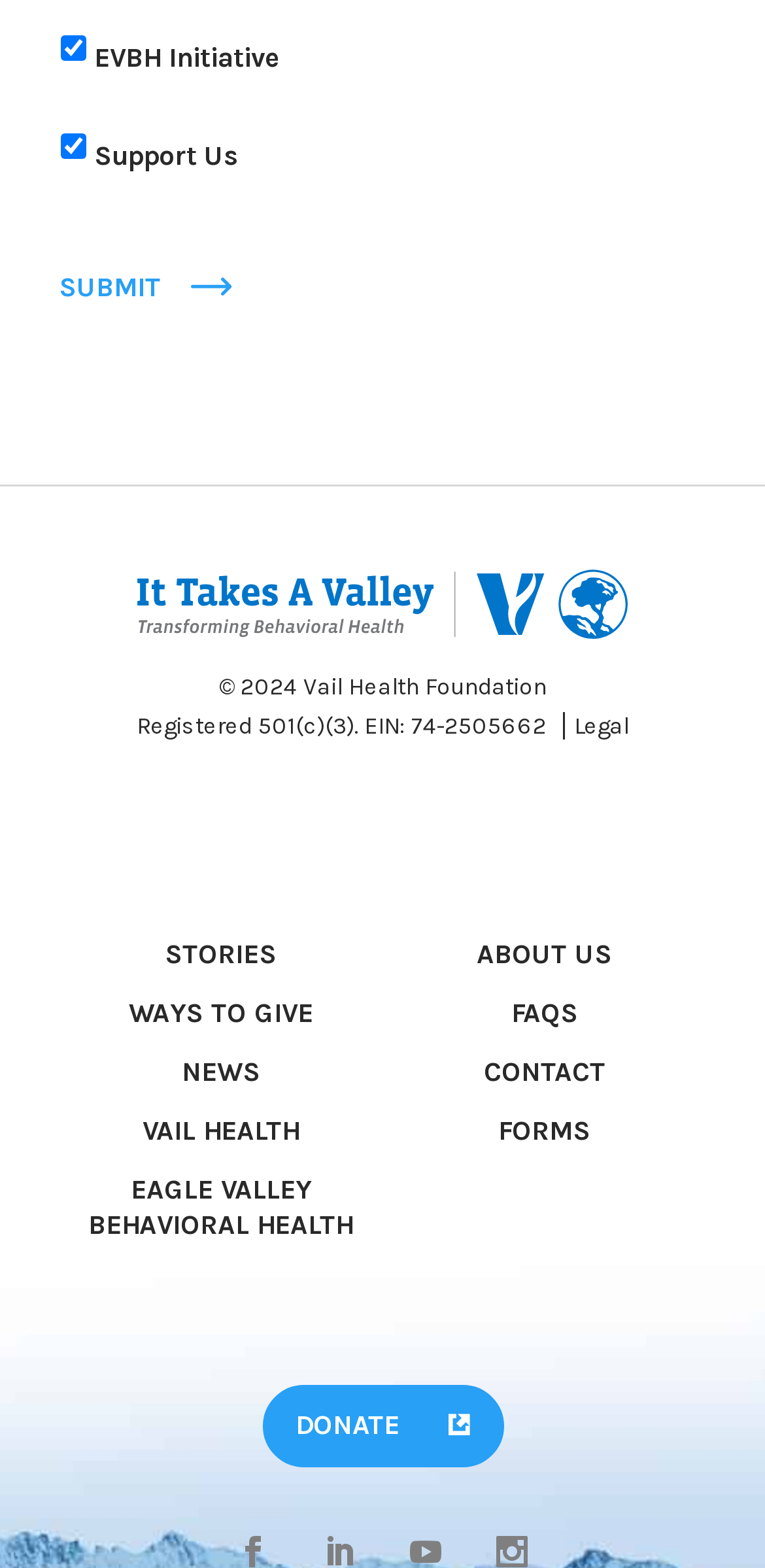Find the bounding box coordinates for the element that must be clicked to complete the instruction: "Read the Legal information". The coordinates should be four float numbers between 0 and 1, indicated as [left, top, right, bottom].

[0.735, 0.454, 0.822, 0.472]